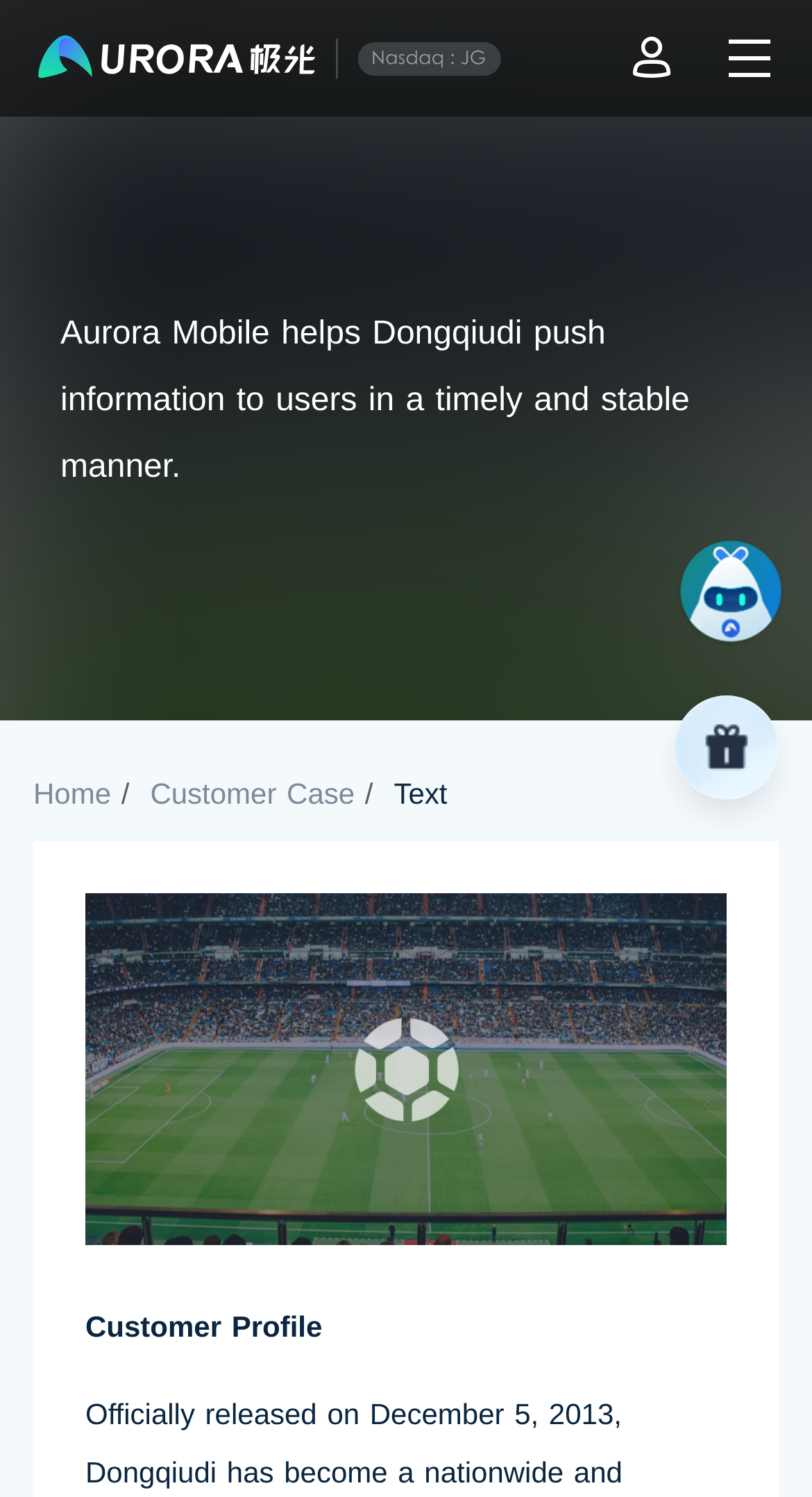Using the image as a reference, answer the following question in as much detail as possible:
What is the purpose of Aurora Mobile for Dongqiudi?

The purpose of Aurora Mobile for Dongqiudi can be inferred from the StaticText element 'Aurora Mobile helps Dongqiudi push information to users in a timely and stable manner.' which suggests that Aurora Mobile helps Dongqiudi to push information to users.